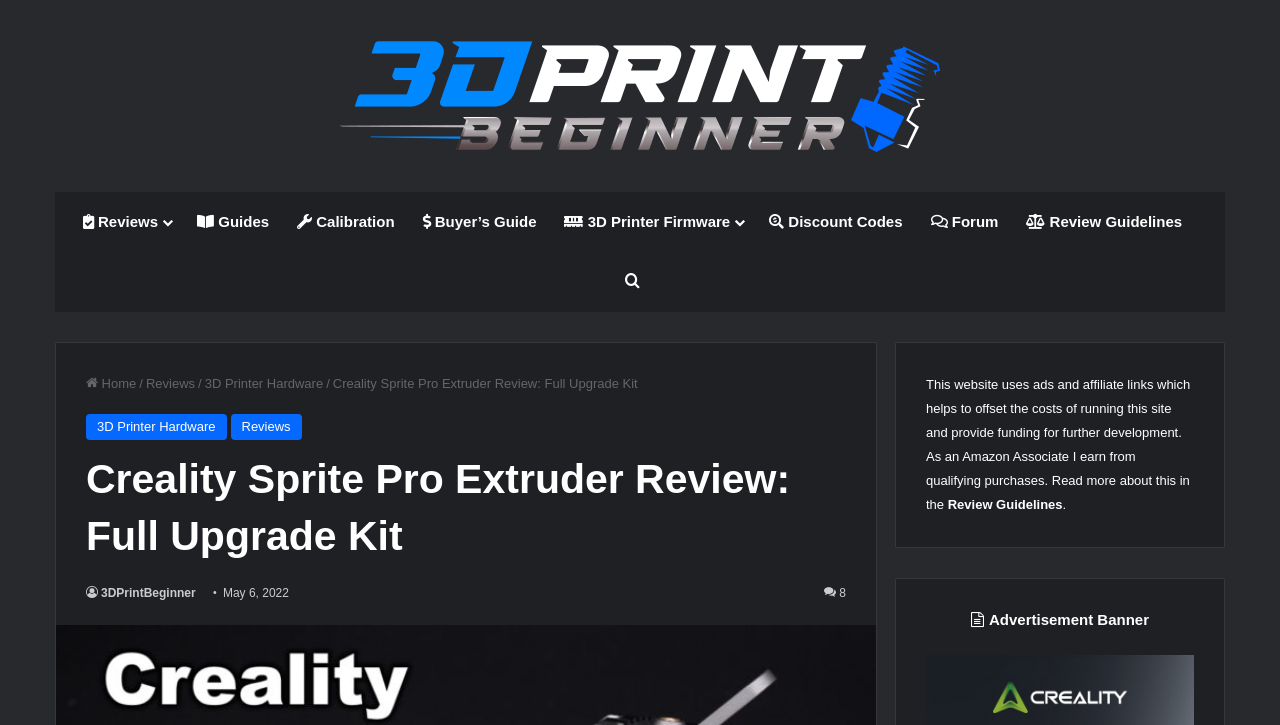Using the details in the image, give a detailed response to the question below:
What is the relationship between the website and Amazon?

I found the answer by reading the static text element that says 'As an Amazon Associate I earn from qualifying purchases.' which indicates that the website is an Amazon Associate.